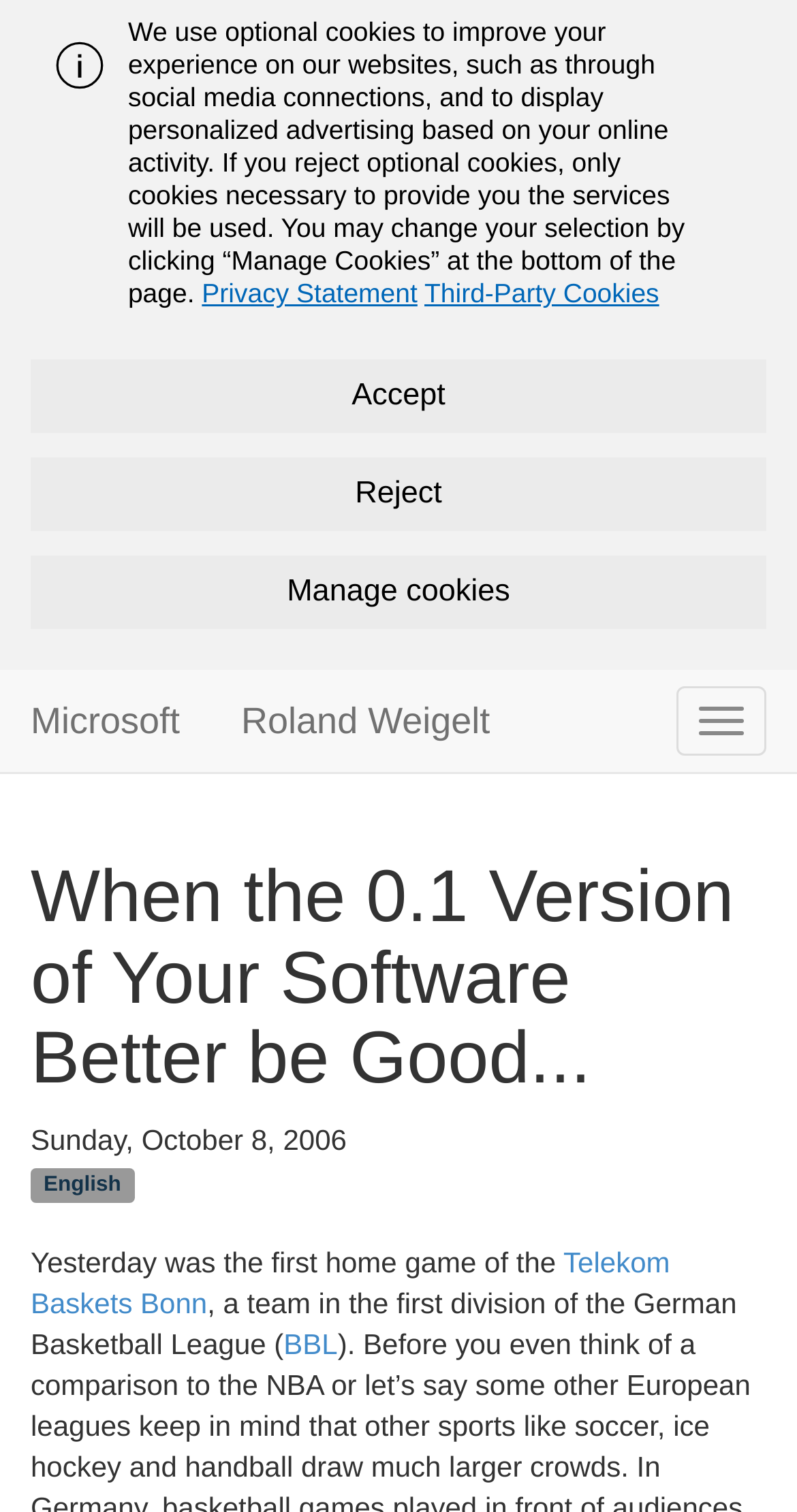Please identify the bounding box coordinates of the clickable region that I should interact with to perform the following instruction: "click the Toggle navigation button". The coordinates should be expressed as four float numbers between 0 and 1, i.e., [left, top, right, bottom].

[0.849, 0.454, 0.962, 0.5]